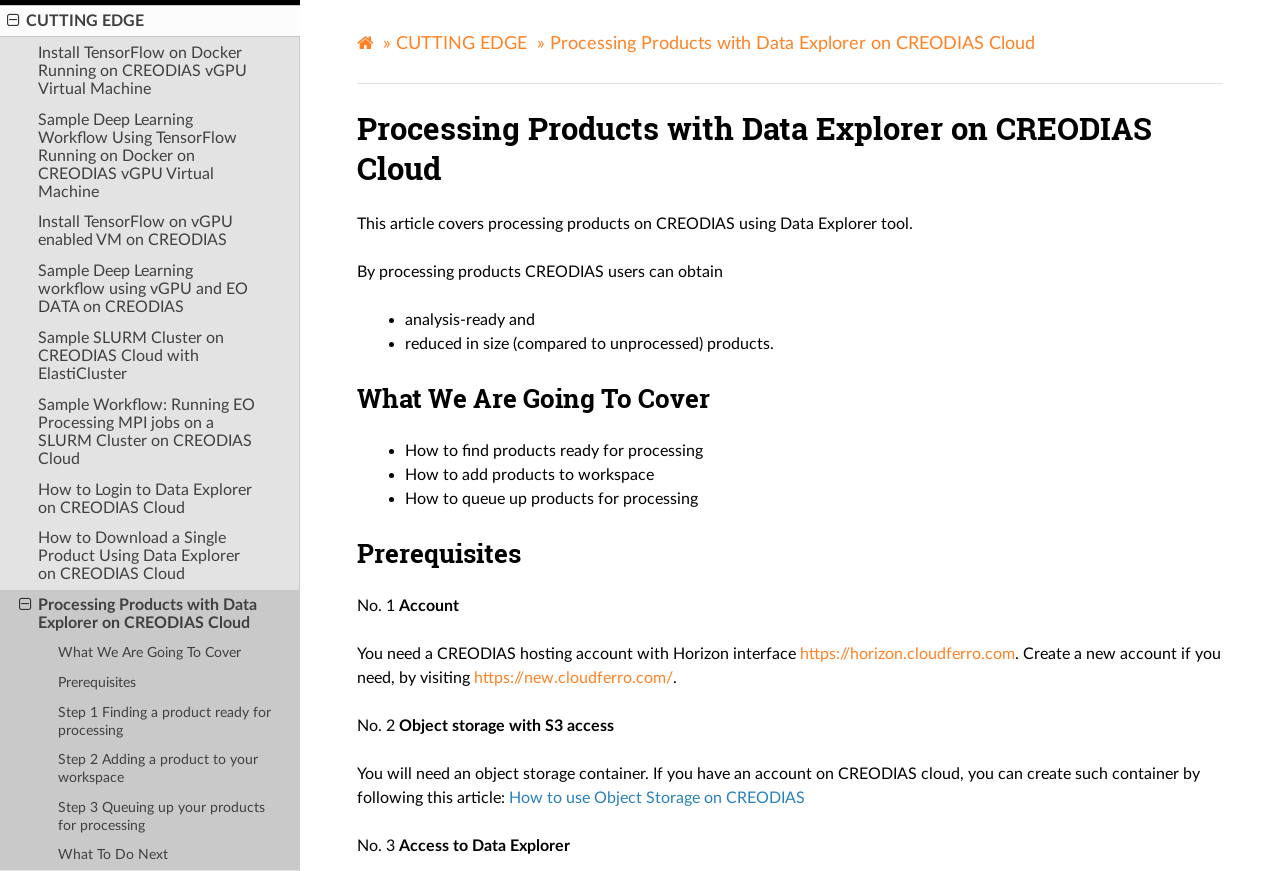Determine the bounding box coordinates for the HTML element described here: "https://horizon.cloudferro.com".

[0.625, 0.742, 0.793, 0.761]